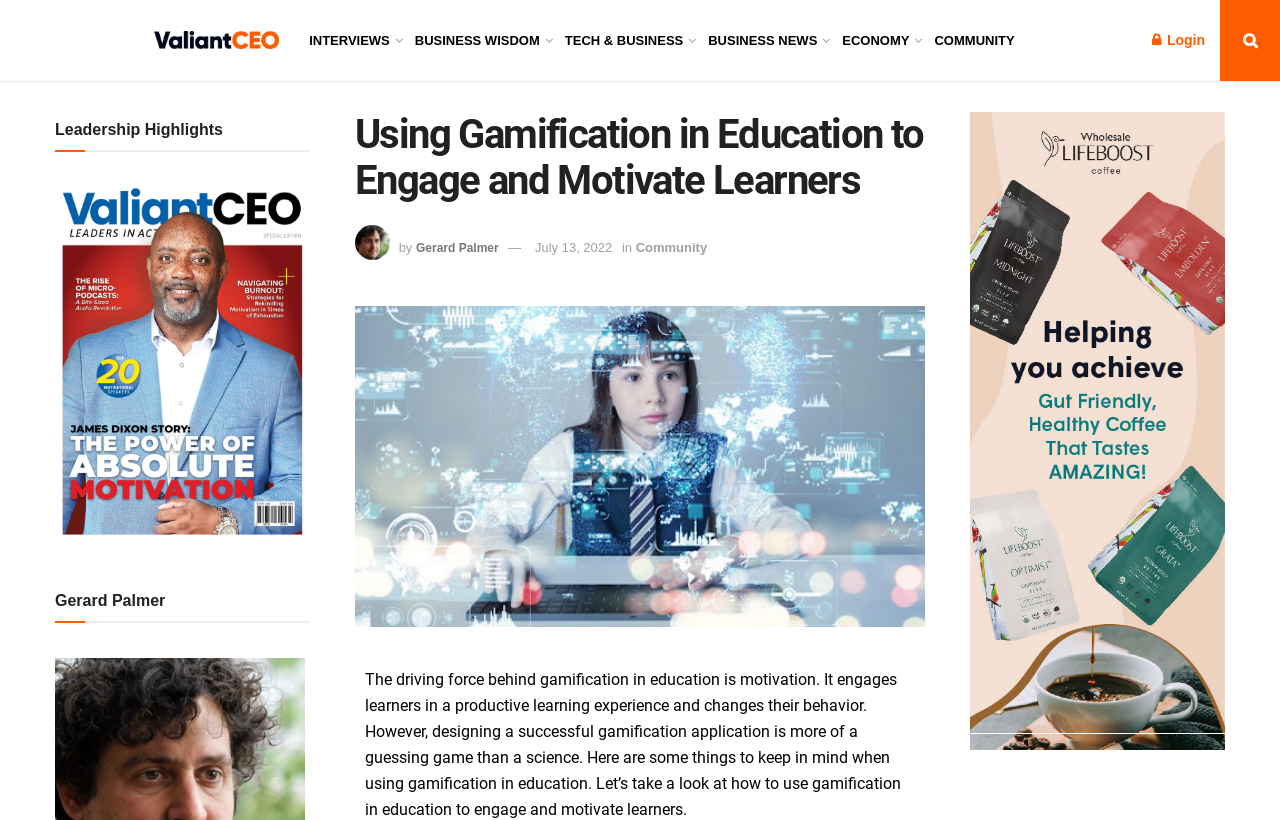Provide a short answer to the following question with just one word or phrase: What is the category of this article?

Community